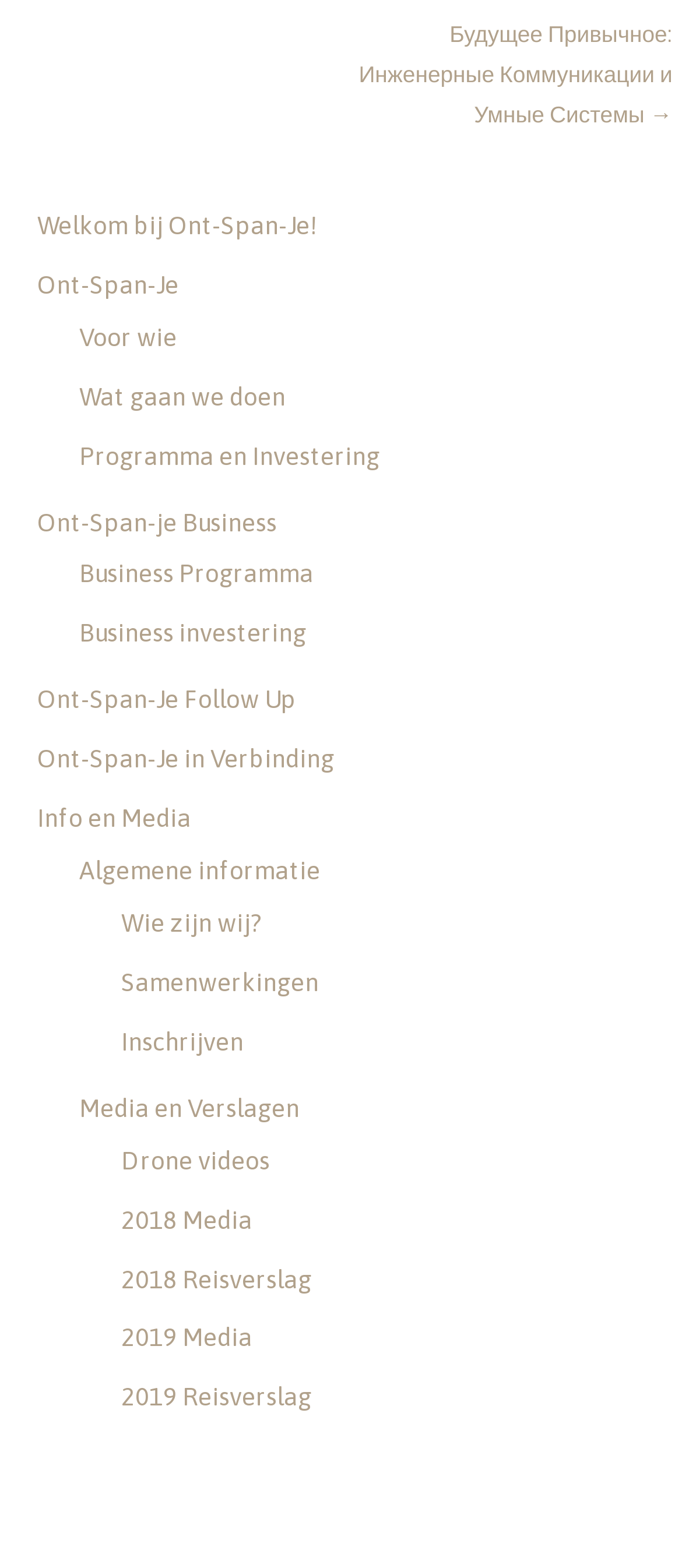Please identify the bounding box coordinates of the clickable element to fulfill the following instruction: "Watch Drone videos". The coordinates should be four float numbers between 0 and 1, i.e., [left, top, right, bottom].

[0.178, 0.731, 0.396, 0.749]